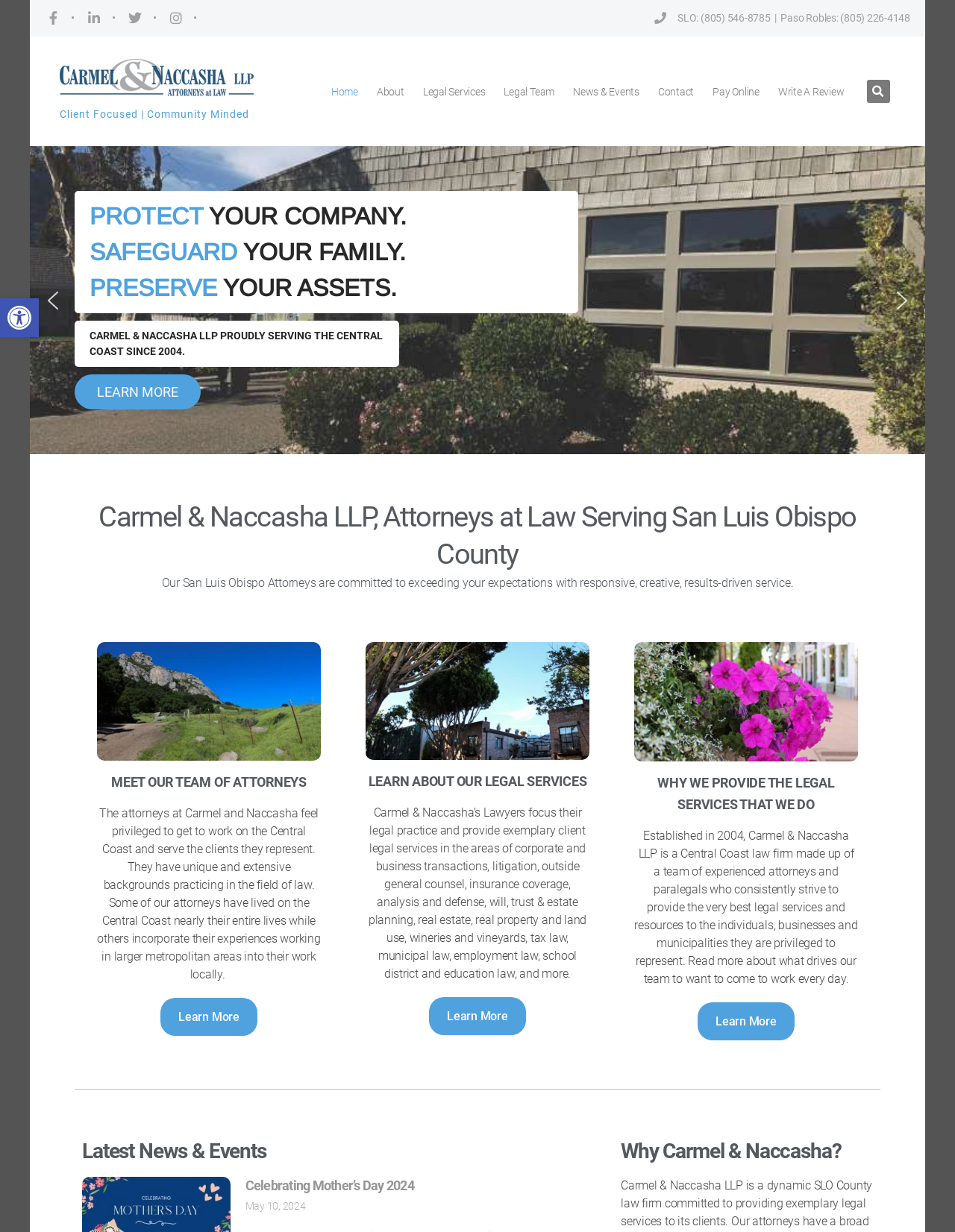What is the topic of the latest news article?
Can you offer a detailed and complete answer to this question?

I found the latest news article by looking at the section 'Latest News & Events' and found the heading 'Celebrating Mother’s Day 2024', which indicates that the topic of the latest news article is Celebrating Mother’s Day 2024.